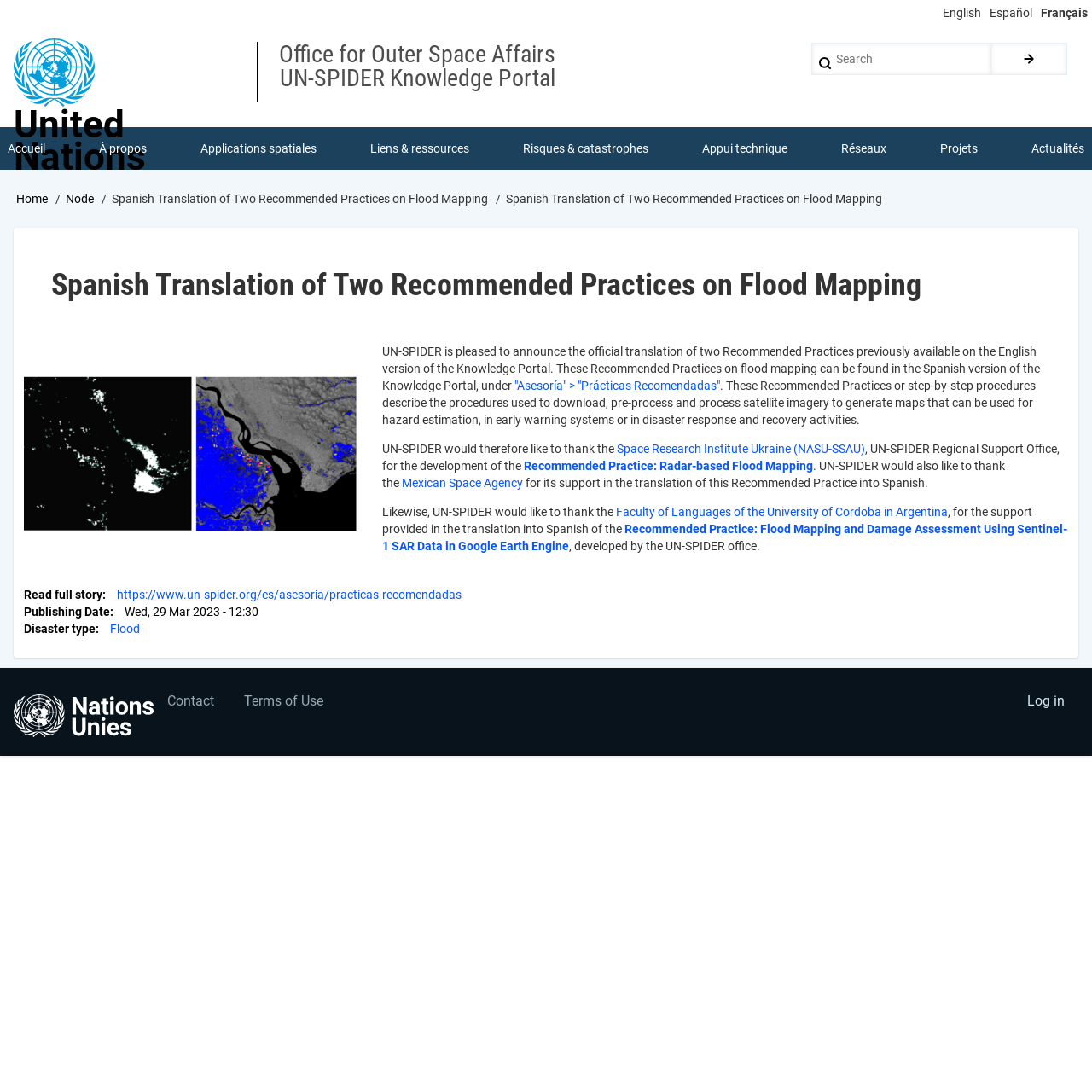Specify the bounding box coordinates of the area to click in order to execute this command: 'Read full story'. The coordinates should consist of four float numbers ranging from 0 to 1, and should be formatted as [left, top, right, bottom].

[0.022, 0.539, 0.094, 0.551]